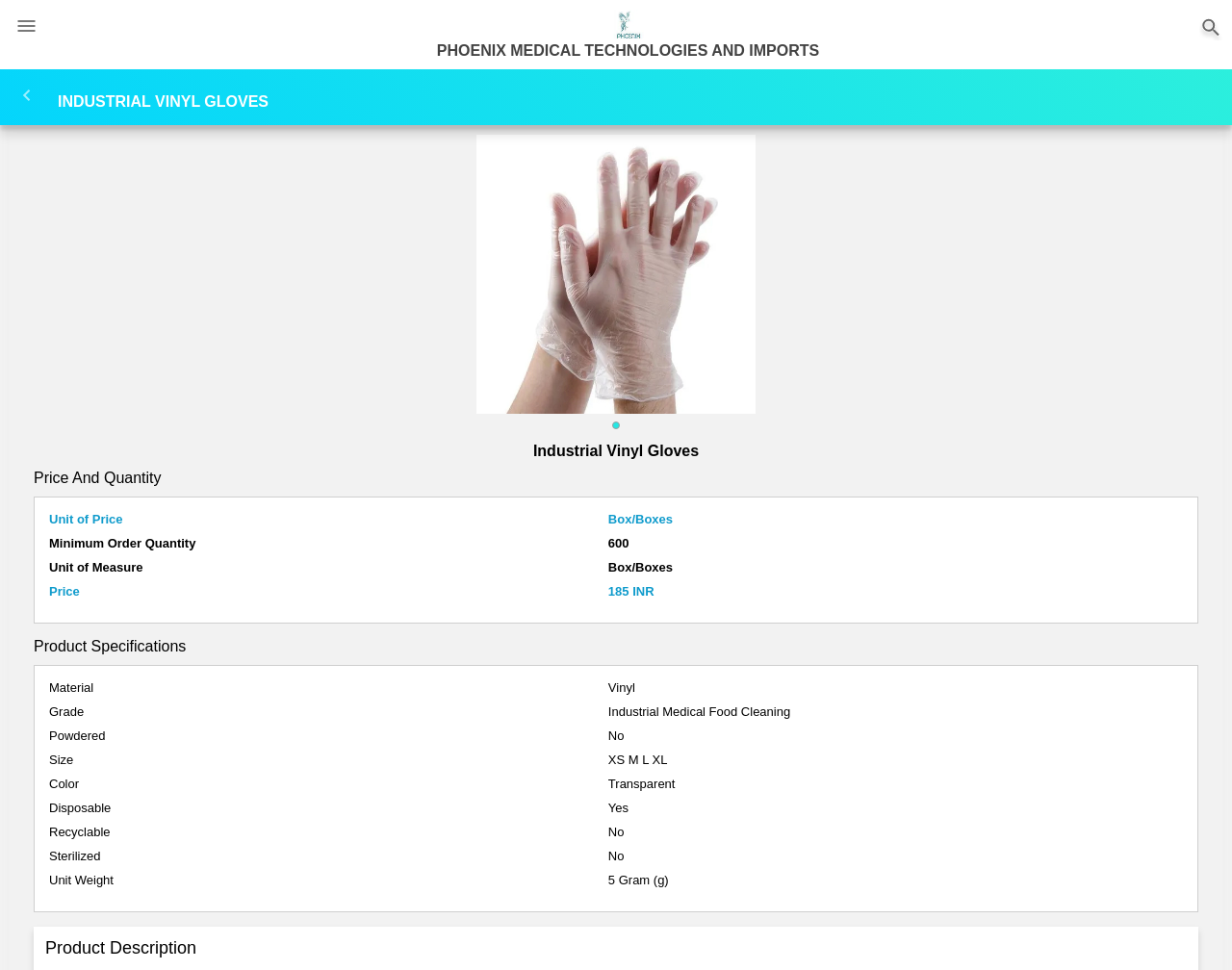Give a short answer using one word or phrase for the question:
What is the unit weight of the product?

5 Gram (g)